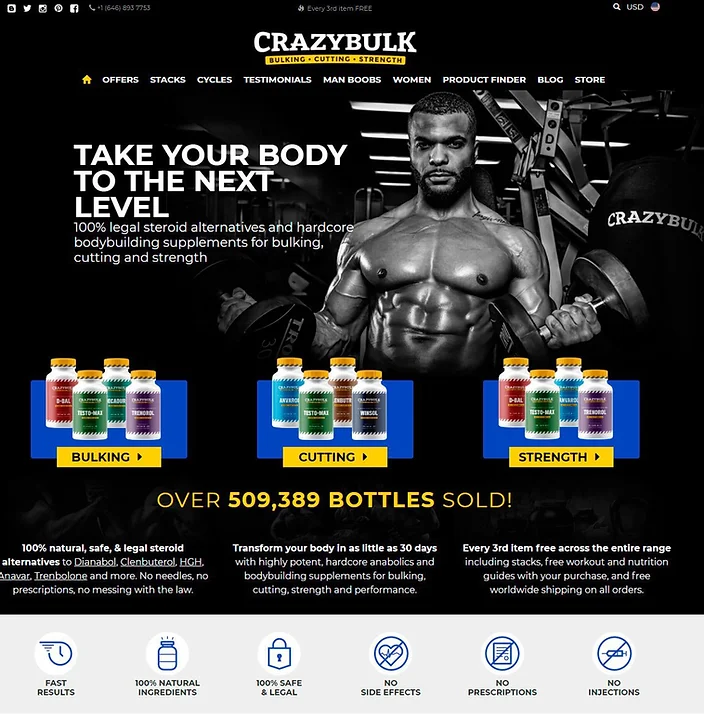What is the lighting of the gym backdrop?
Based on the screenshot, respond with a single word or phrase.

Dimly lit